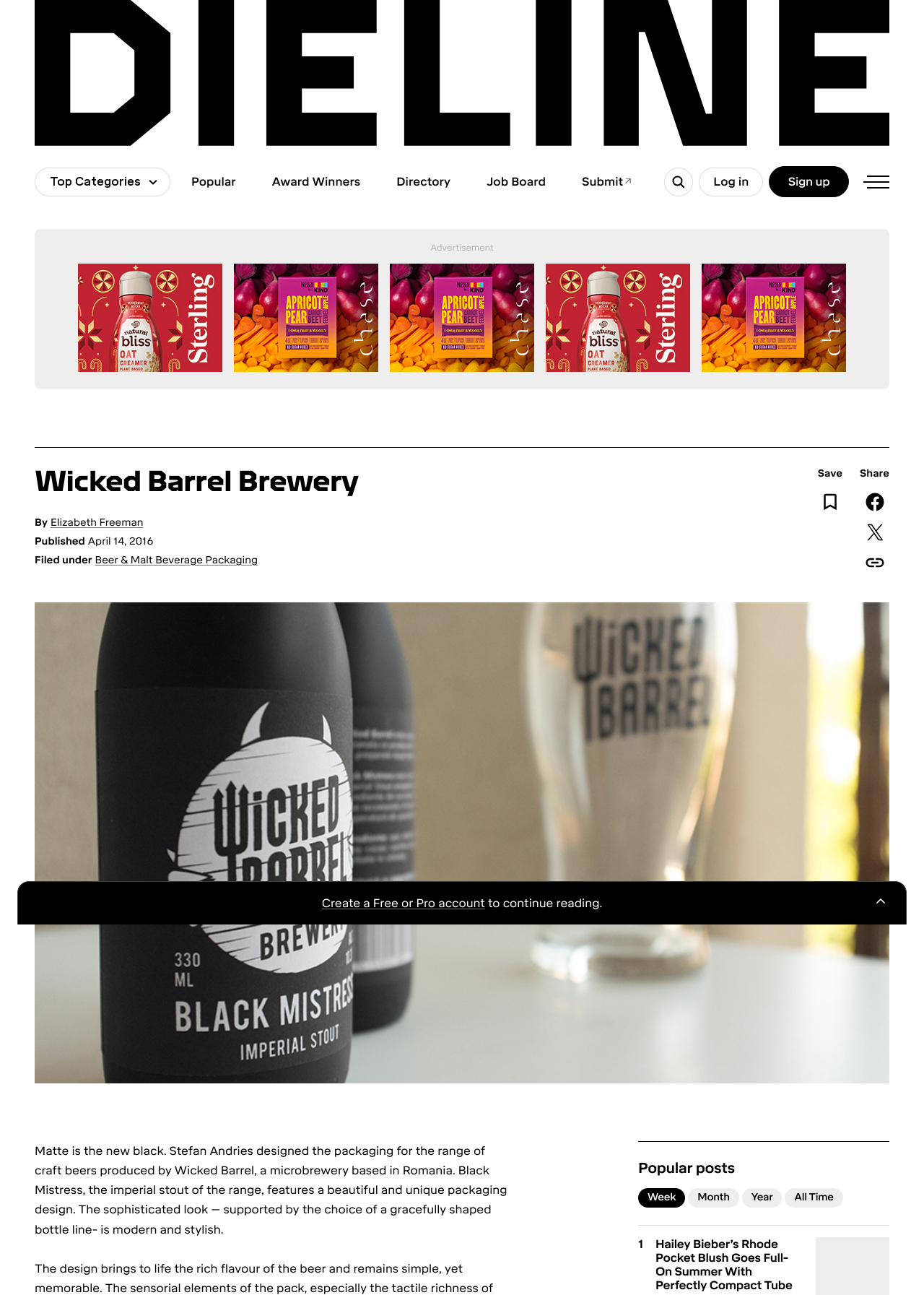Give a concise answer using only one word or phrase for this question:
What is the type of beer featured in the packaging design?

Imperial stout